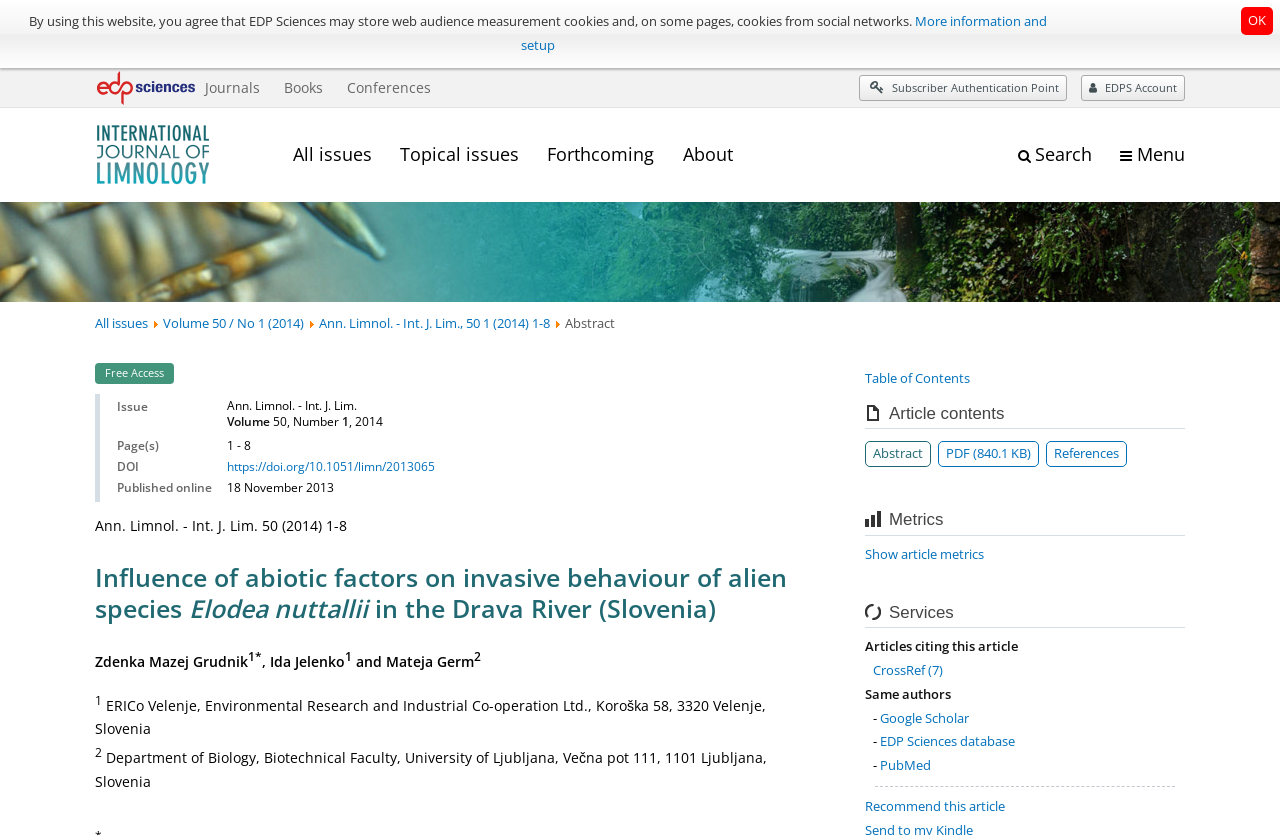Identify the bounding box coordinates of the element that should be clicked to fulfill this task: "View the table of contents". The coordinates should be provided as four float numbers between 0 and 1, i.e., [left, top, right, bottom].

[0.676, 0.442, 0.758, 0.464]